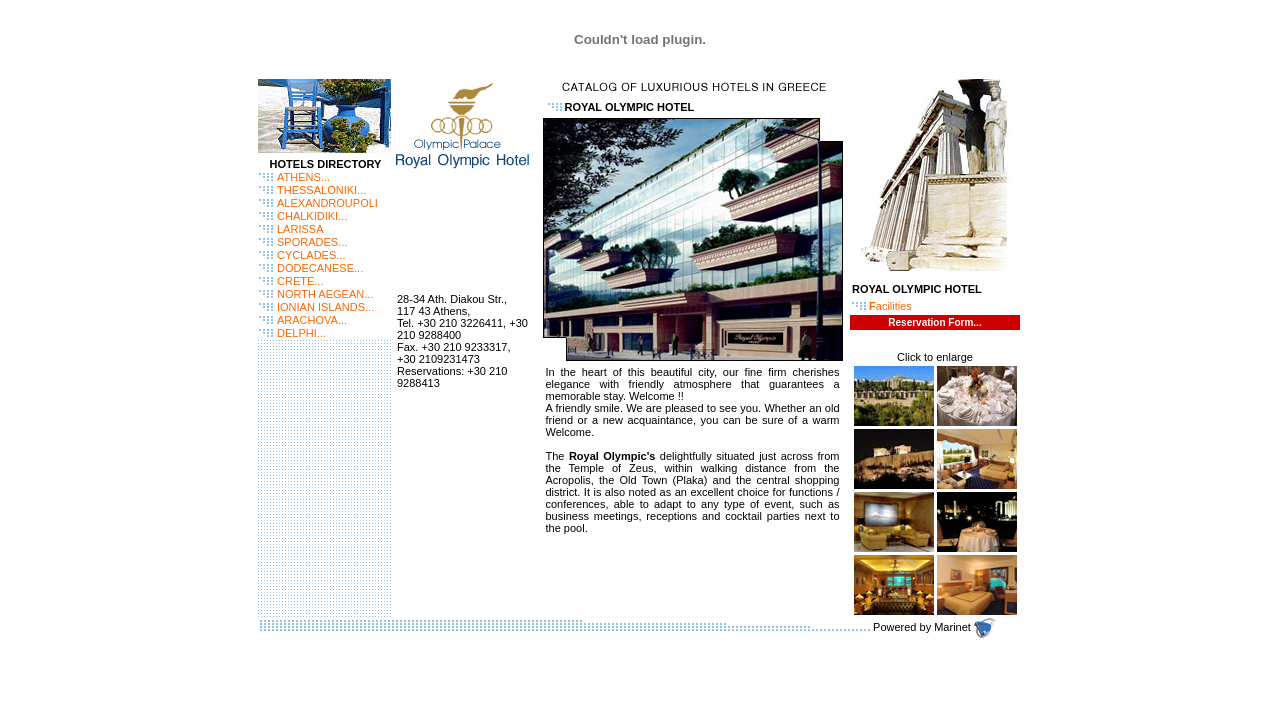Describe all visible elements and their arrangement on the webpage.

The webpage is about the Royal Olympic Hotel in Athens, Greece. At the top, there is a layout table that spans the entire width of the page, divided into three cells. The left and right cells are empty, while the middle cell contains a plugin object that is disabled.

Below this table, there is another layout table that occupies the majority of the page. This table has one row with two cells. The left cell is empty, while the right cell contains a long text describing a hotels directory, listing various locations in Greece, including Athens, Thessaloniki, Alexandroupoli, and more.

The text is organized into a table with multiple rows, each containing an image and a link to a specific location. The images are small and appear to be icons or logos. The links are listed in a vertical column, with each link describing a different location. The links are grouped into categories, with each category separated by a small gap.

The overall structure of the page is simple, with a focus on presenting a list of locations in a clear and organized manner. The use of images and links adds visual interest and makes it easy for users to navigate to specific locations.